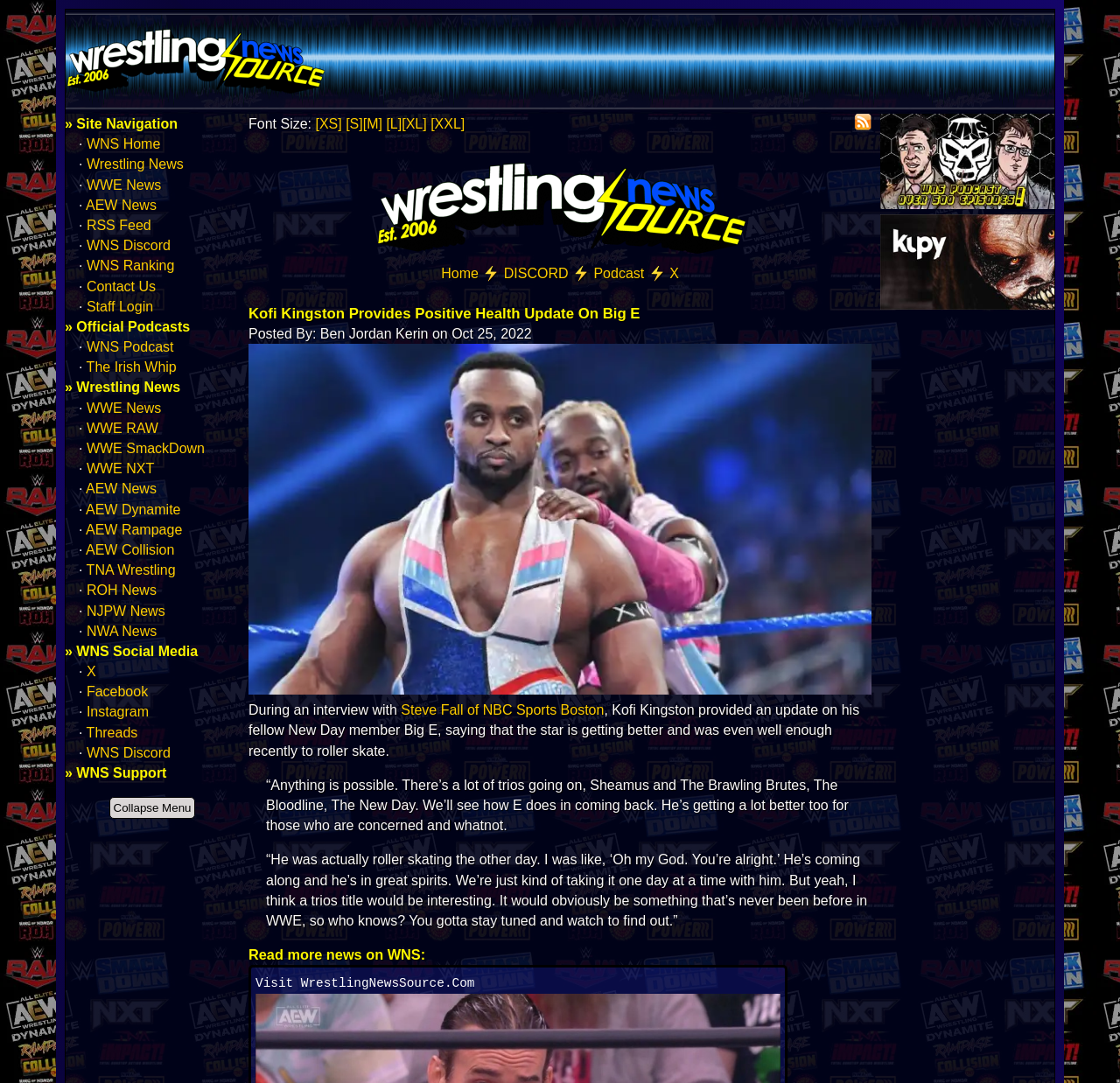Please identify the bounding box coordinates of the element's region that I should click in order to complete the following instruction: "Read more about Kofi Kingston's health update". The bounding box coordinates consist of four float numbers between 0 and 1, i.e., [left, top, right, bottom].

[0.222, 0.28, 0.778, 0.299]